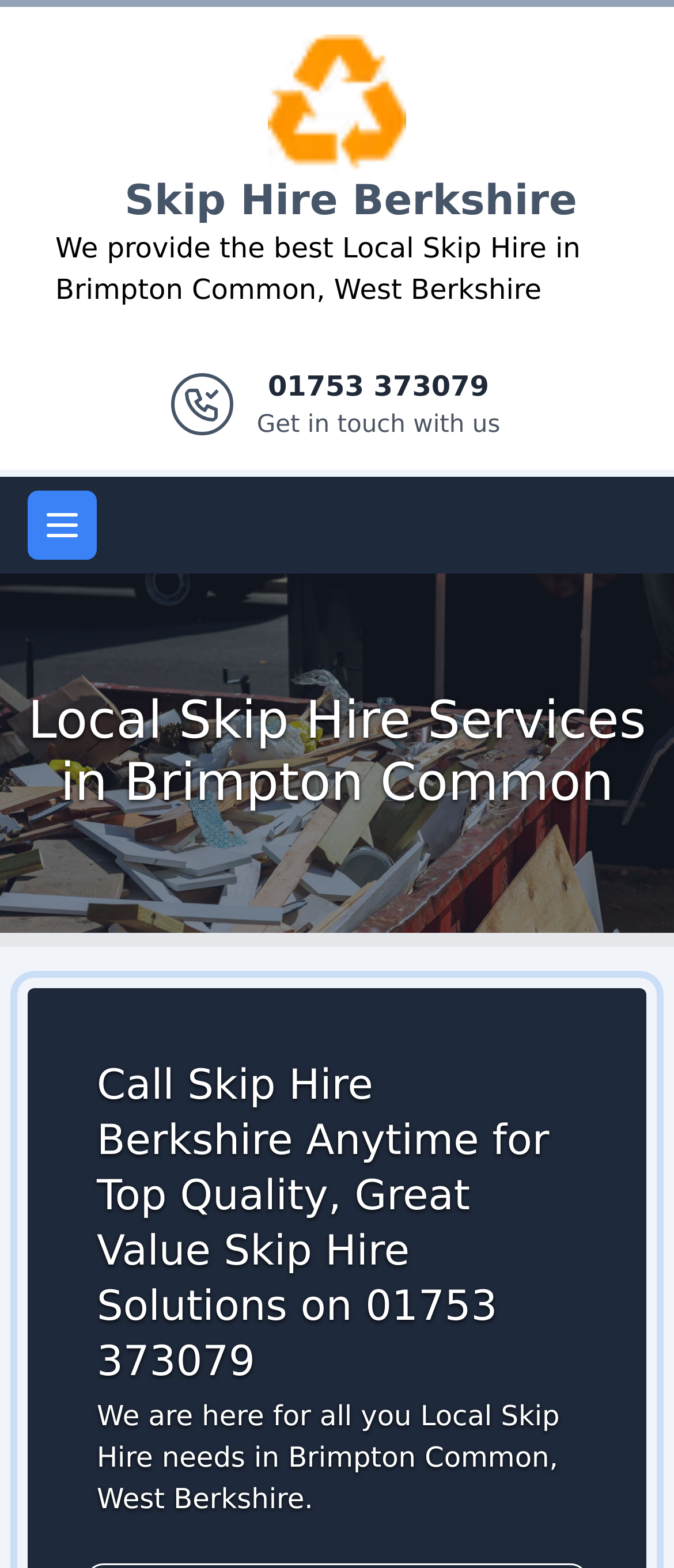Carefully observe the image and respond to the question with a detailed answer:
What is the name of the company providing local skip hire services?

I found the company name by looking at the logo image and the link 'Skip Hire Berkshire' in the banner section of the webpage, which is located at the top of the page.